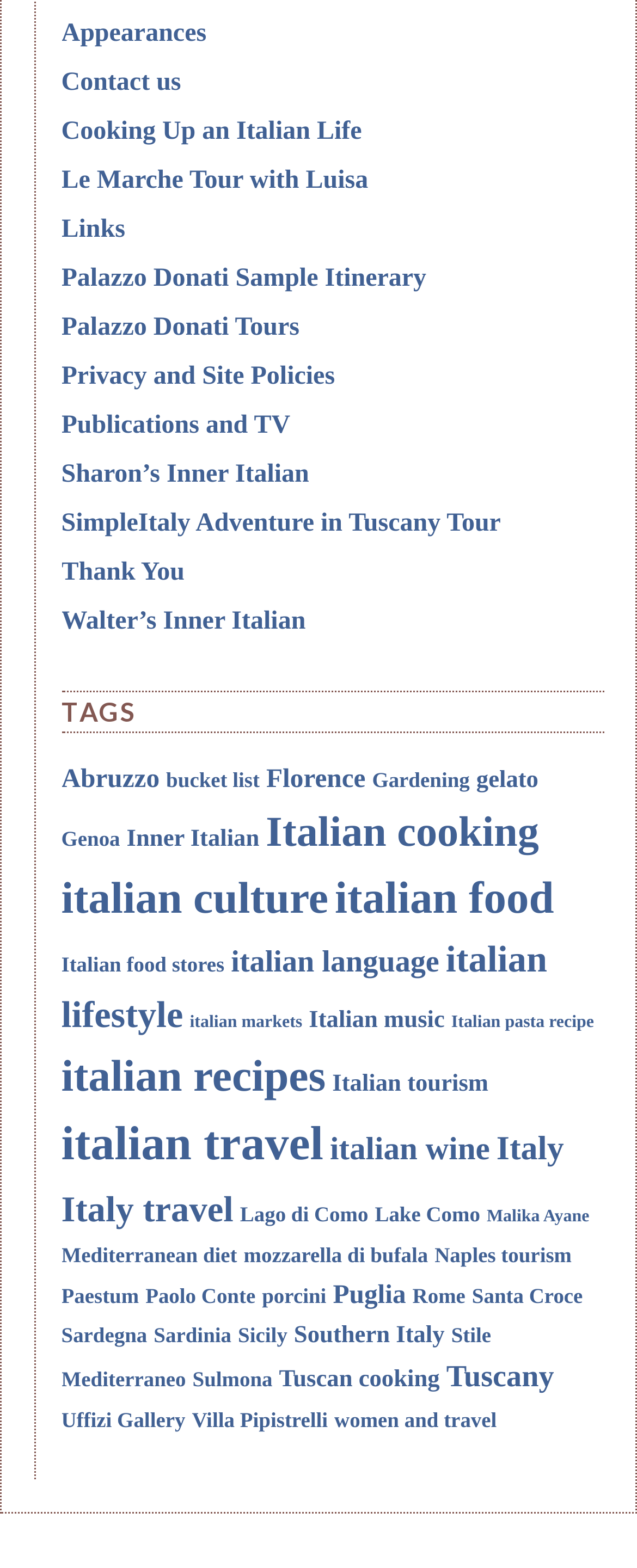Using the provided description SimpleItaly Adventure in Tuscany Tour, find the bounding box coordinates for the UI element. Provide the coordinates in (top-left x, top-left y, bottom-right x, bottom-right y) format, ensuring all values are between 0 and 1.

[0.096, 0.333, 0.786, 0.351]